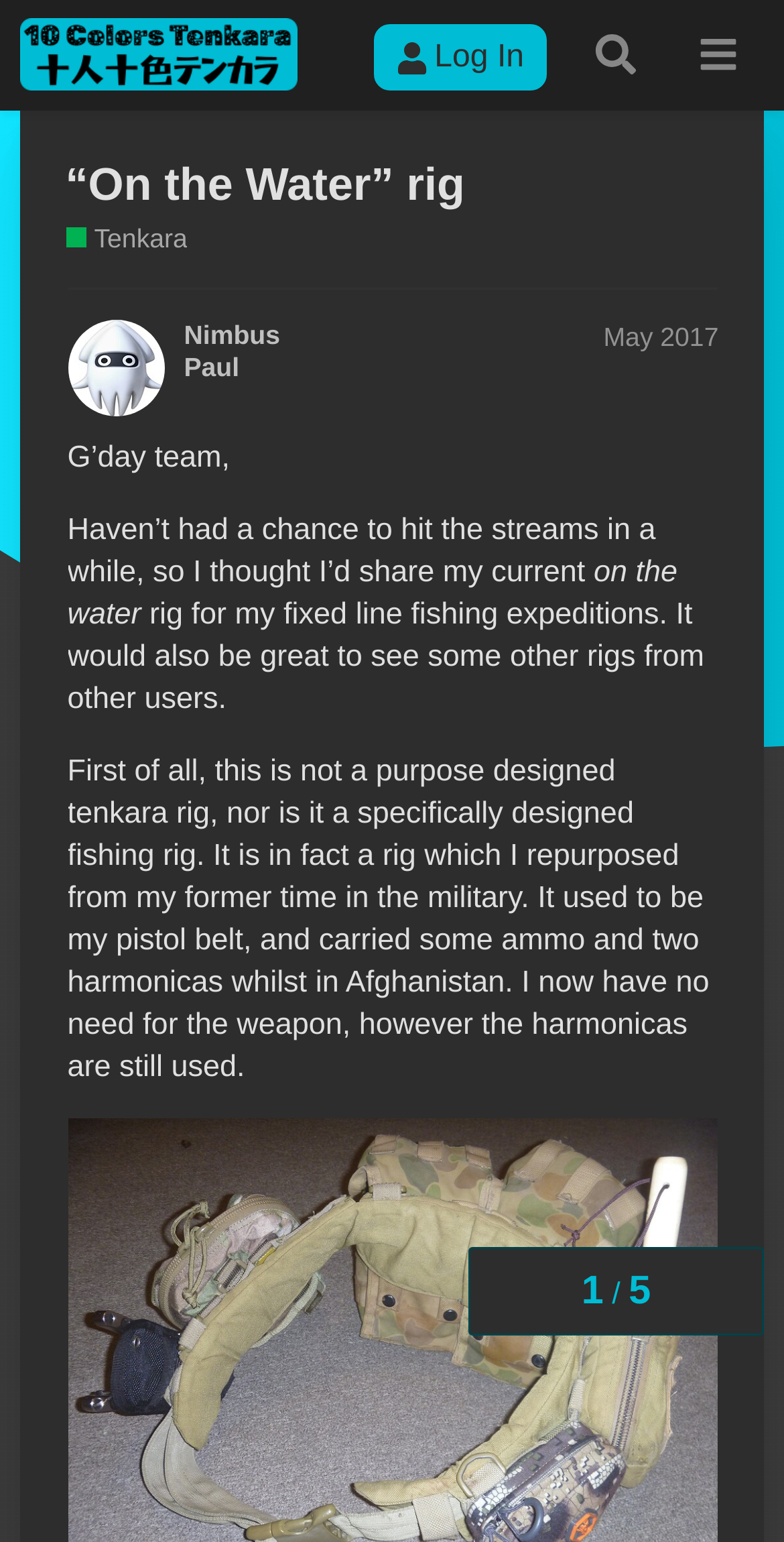What is the name of the author who posted on May 2017?
Look at the screenshot and respond with a single word or phrase.

Nimbus Paul